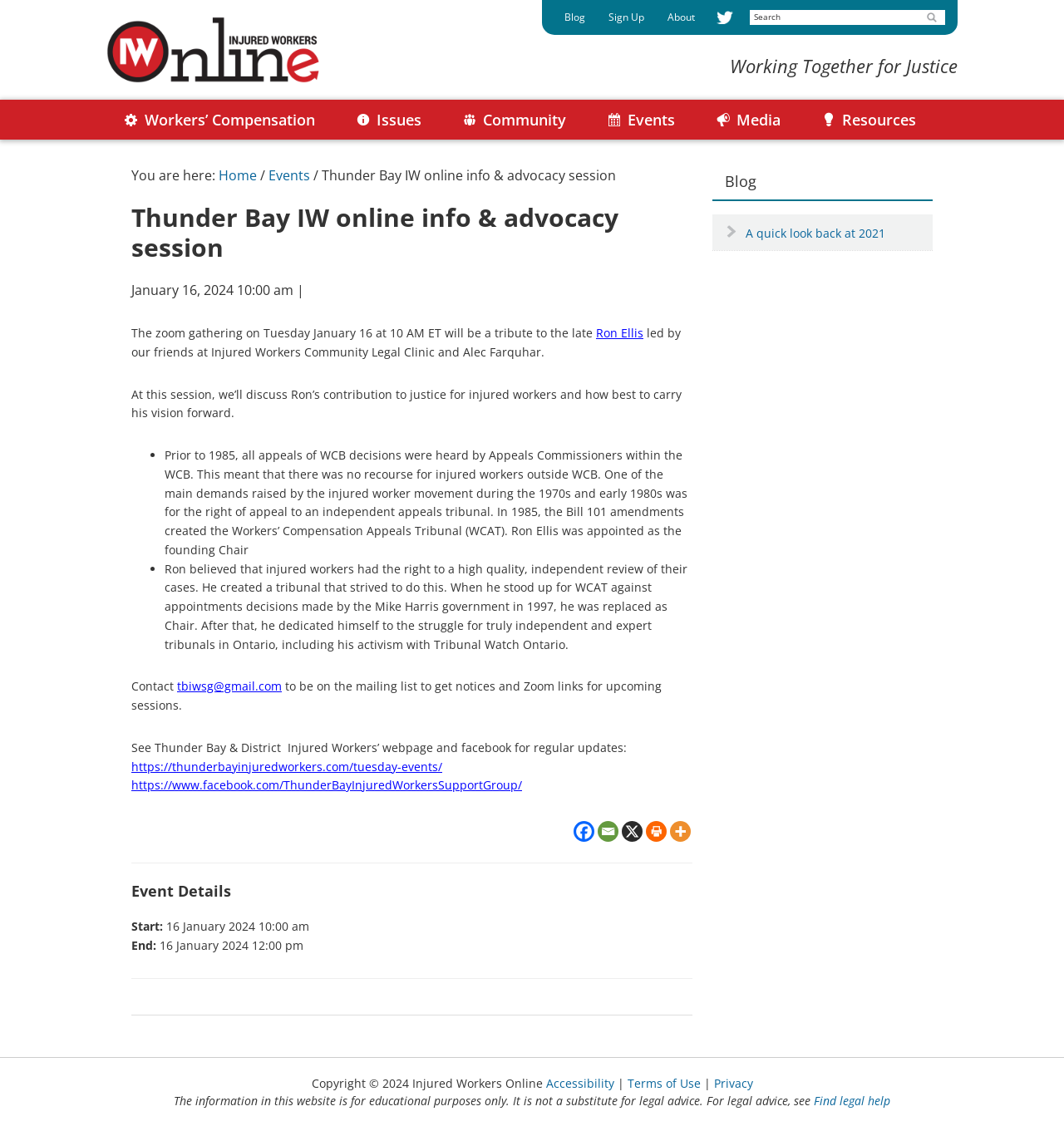What is the date of the online info and advocacy session?
Refer to the screenshot and respond with a concise word or phrase.

January 16, 2024